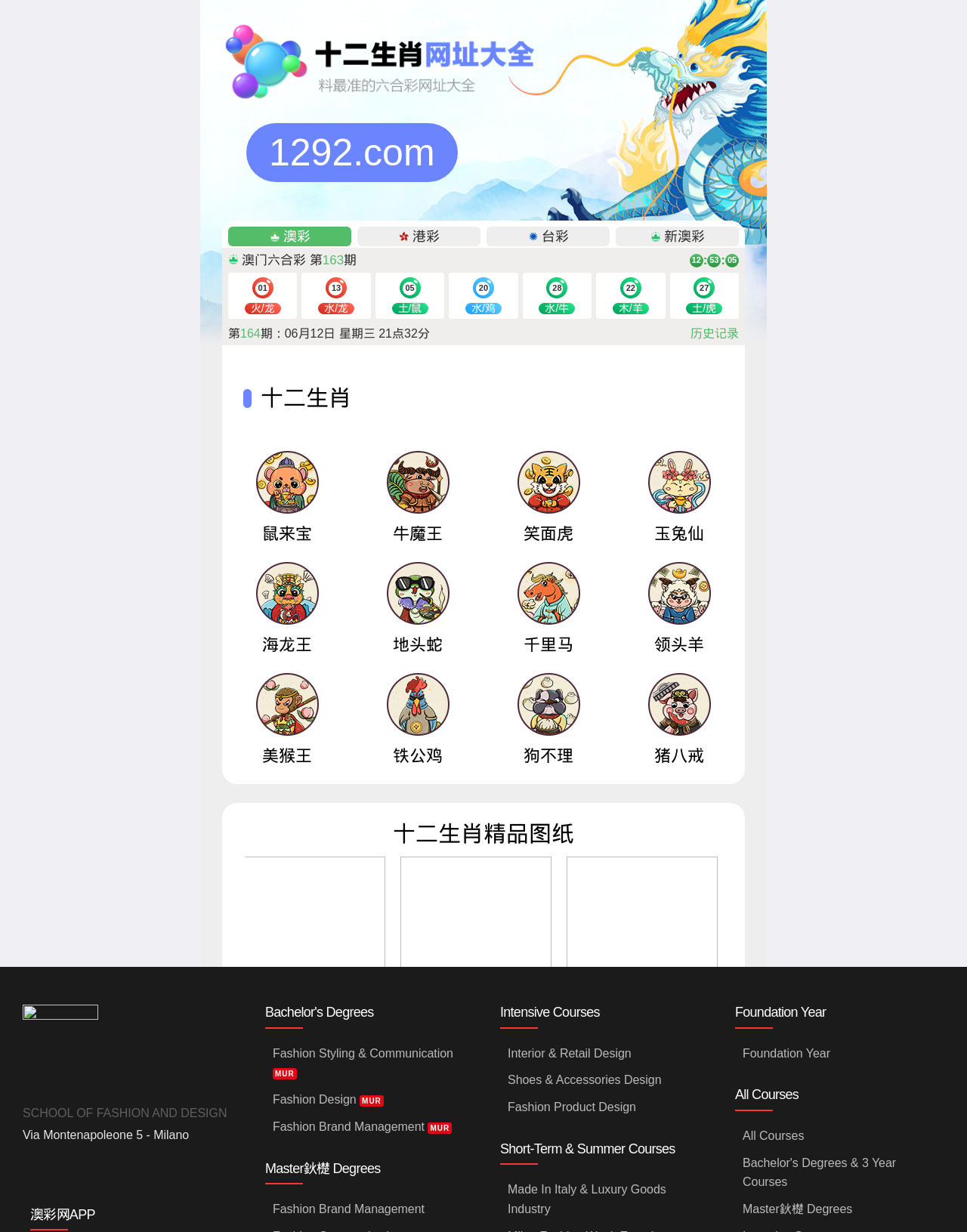Find the bounding box coordinates of the clickable area required to complete the following action: "See the product at Amazon".

None